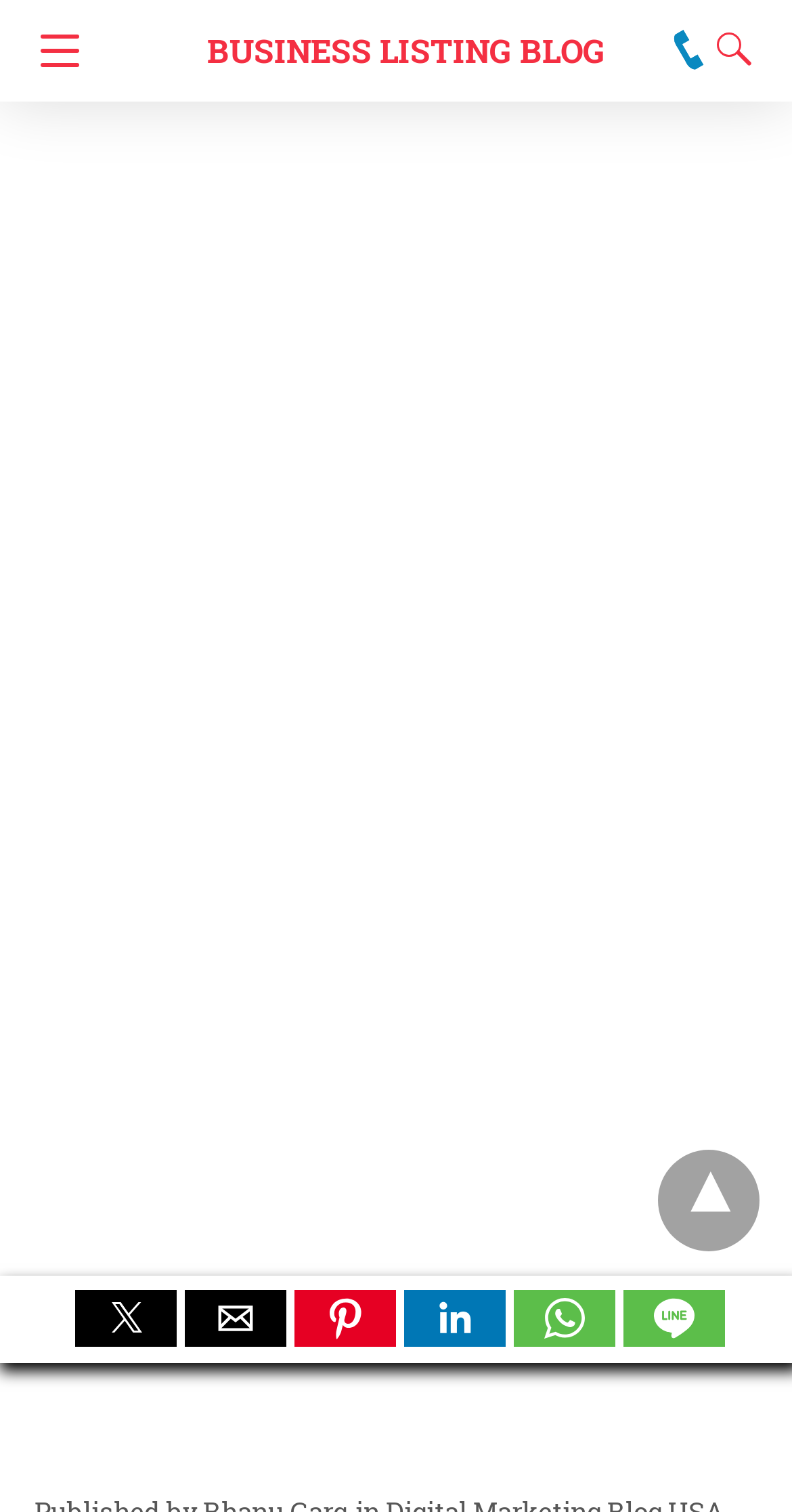Identify the bounding box coordinates of the section to be clicked to complete the task described by the following instruction: "Search for something". The coordinates should be four float numbers between 0 and 1, formatted as [left, top, right, bottom].

[0.869, 0.015, 0.962, 0.05]